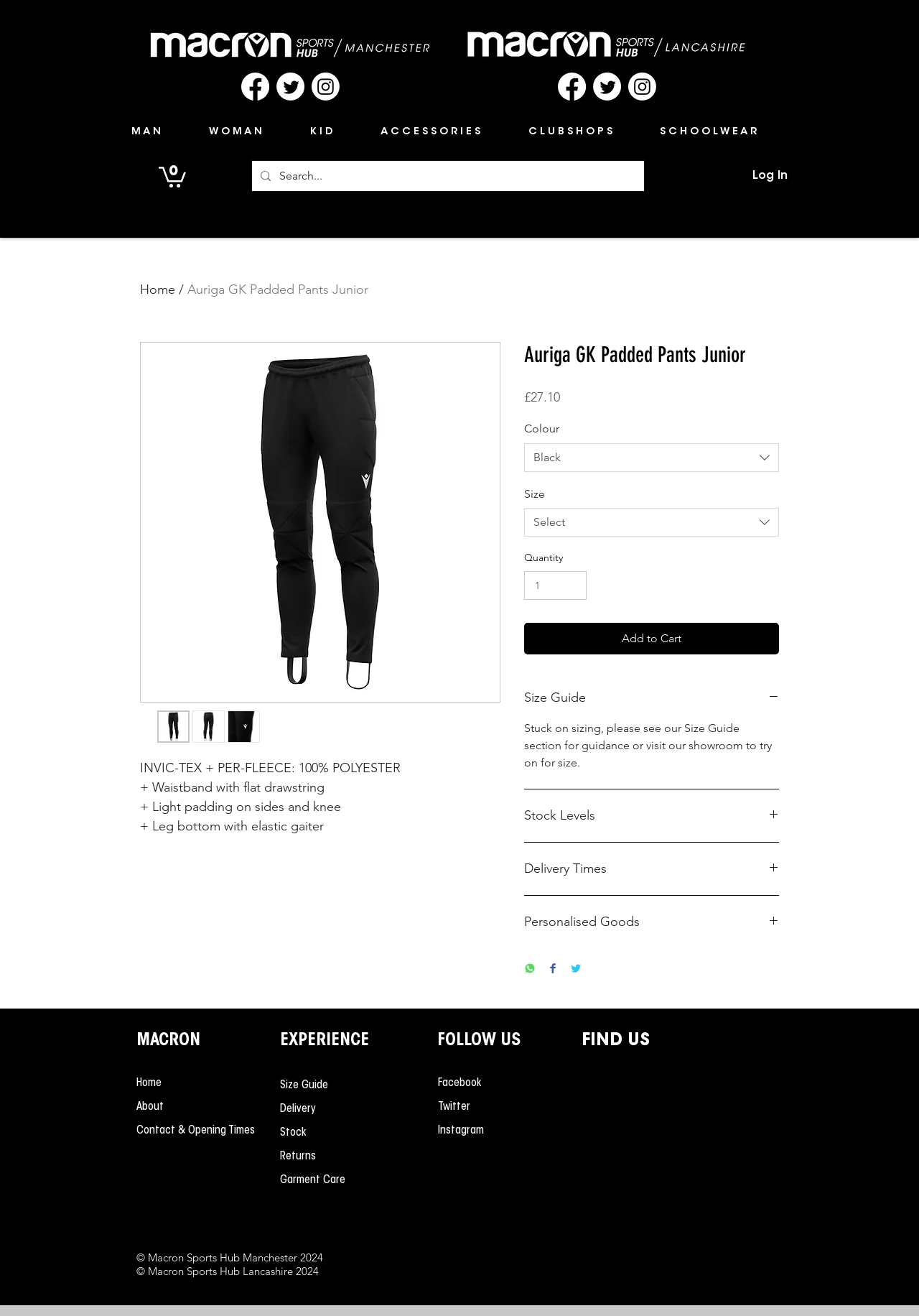Please identify the webpage's heading and generate its text content.

Auriga GK Padded Pants Junior